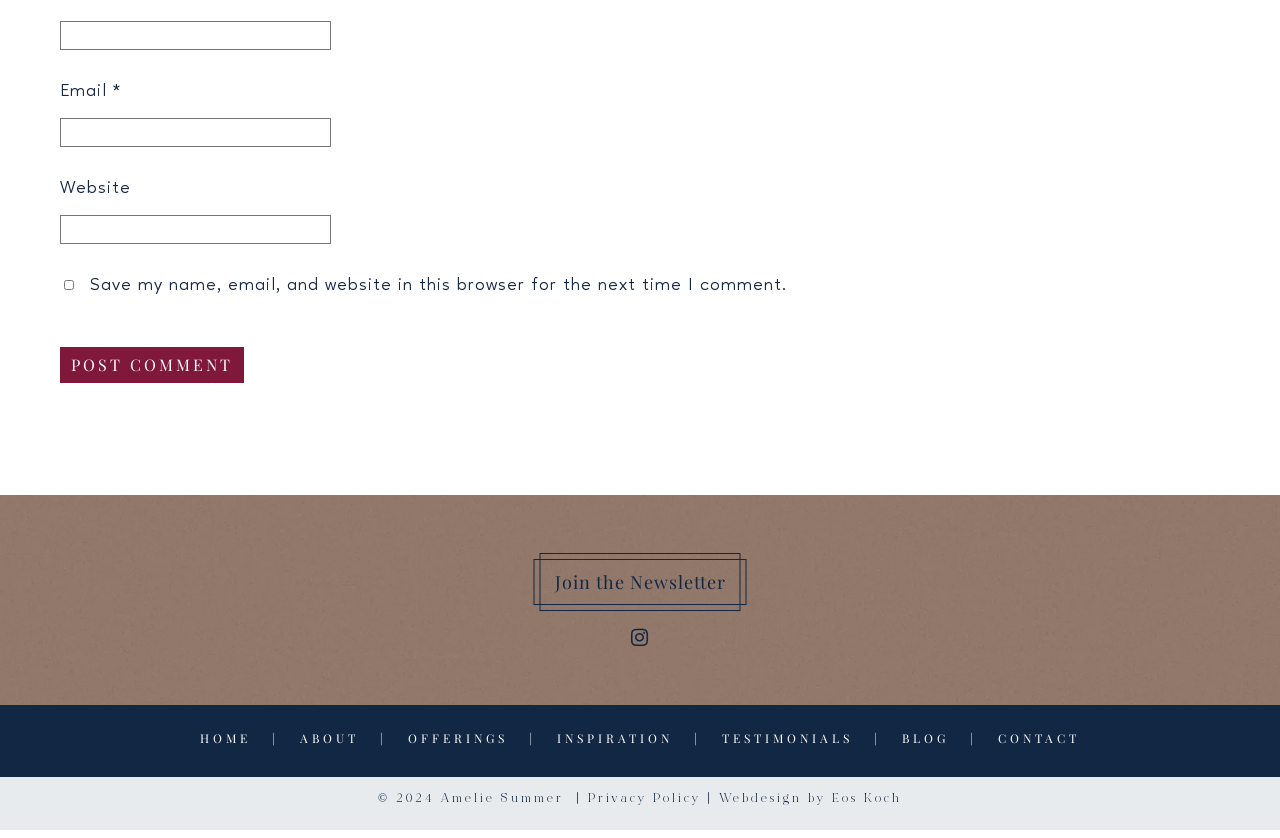Determine the bounding box coordinates of the clickable region to follow the instruction: "Enter your name".

[0.047, 0.025, 0.259, 0.06]